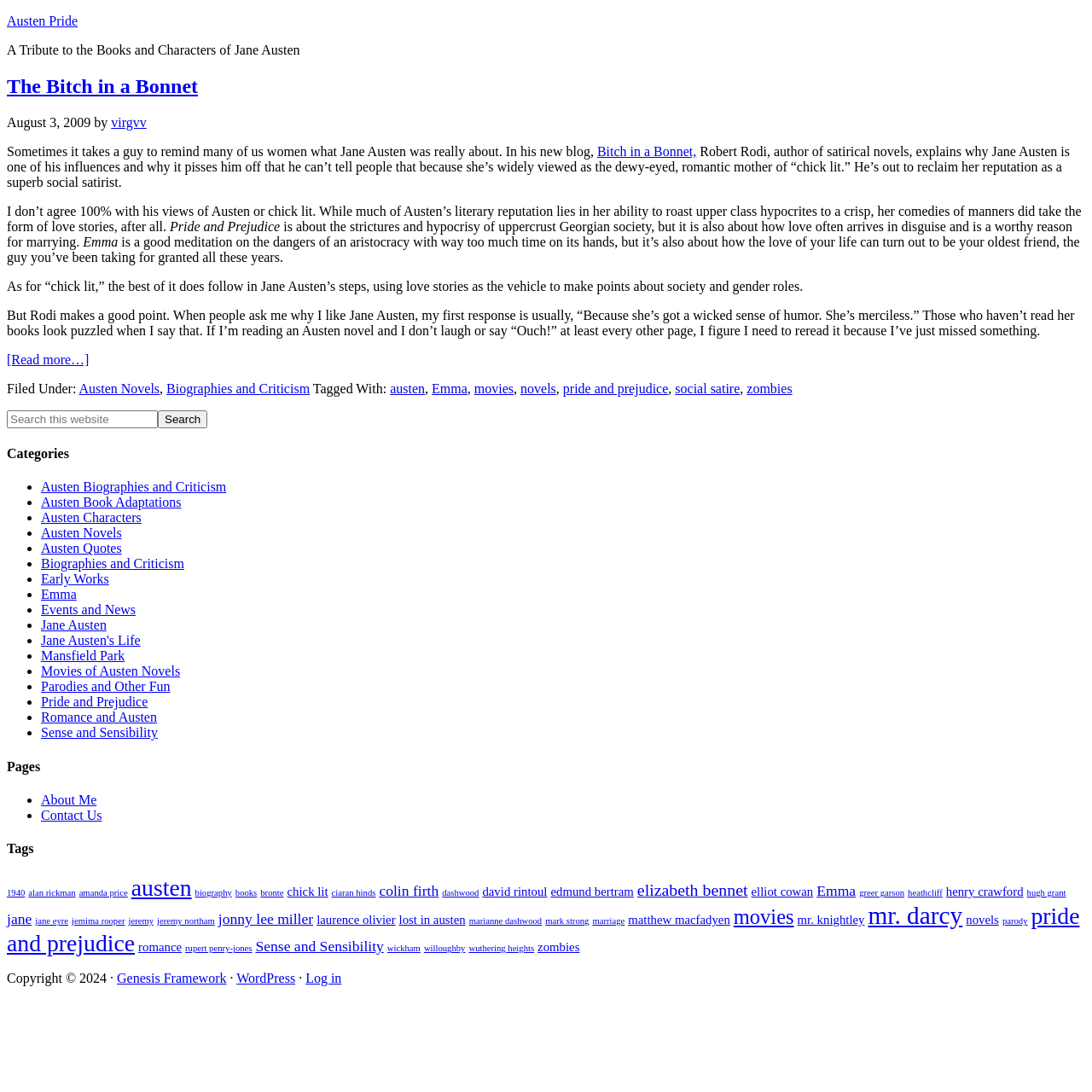Determine the bounding box coordinates for the UI element matching this description: "henry crawford".

[0.866, 0.81, 0.937, 0.823]